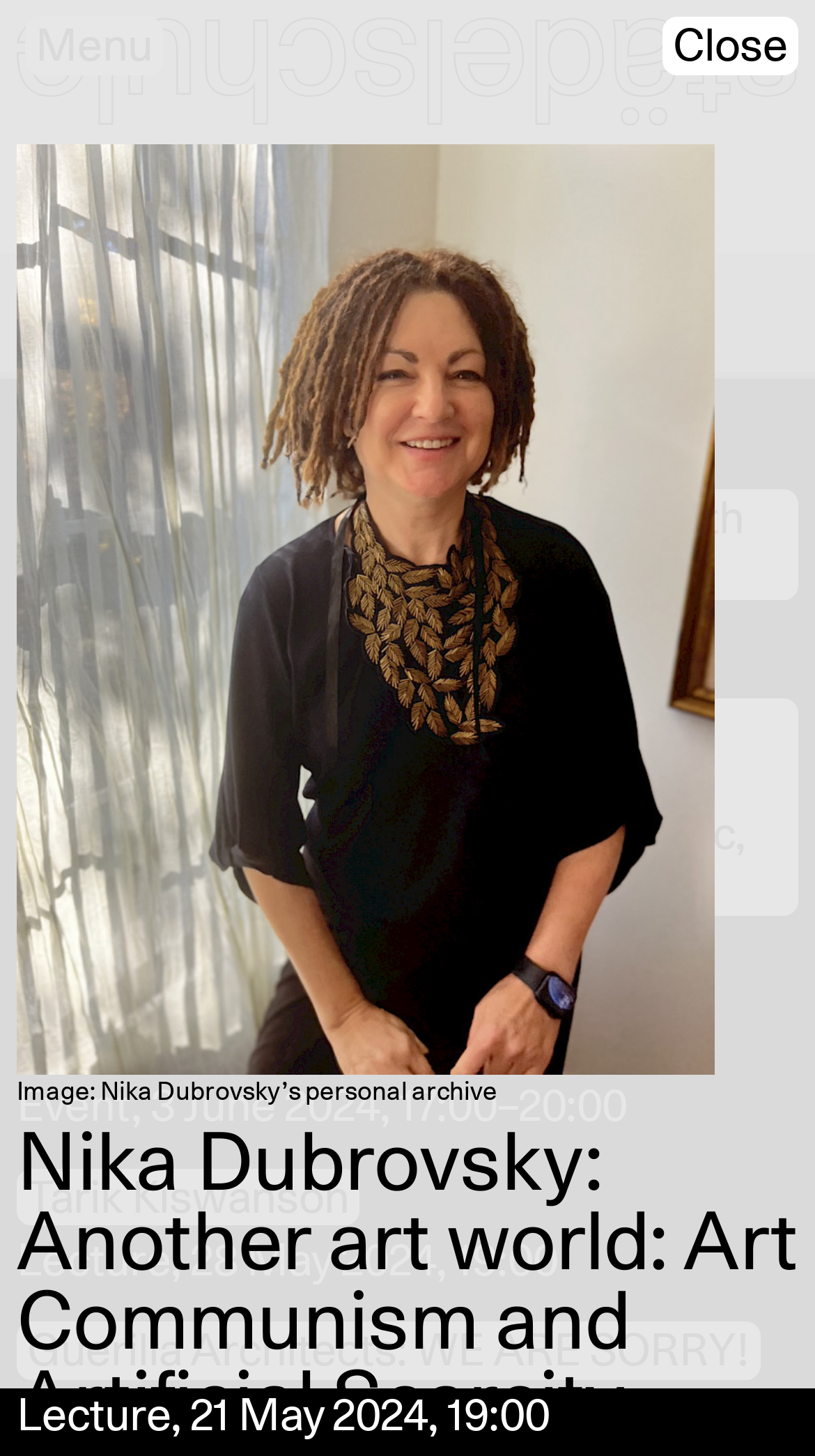Based on the element description "Guerilla Architects: WE ARE SORRY!", predict the bounding box coordinates of the UI element.

[0.021, 0.908, 0.933, 0.948]